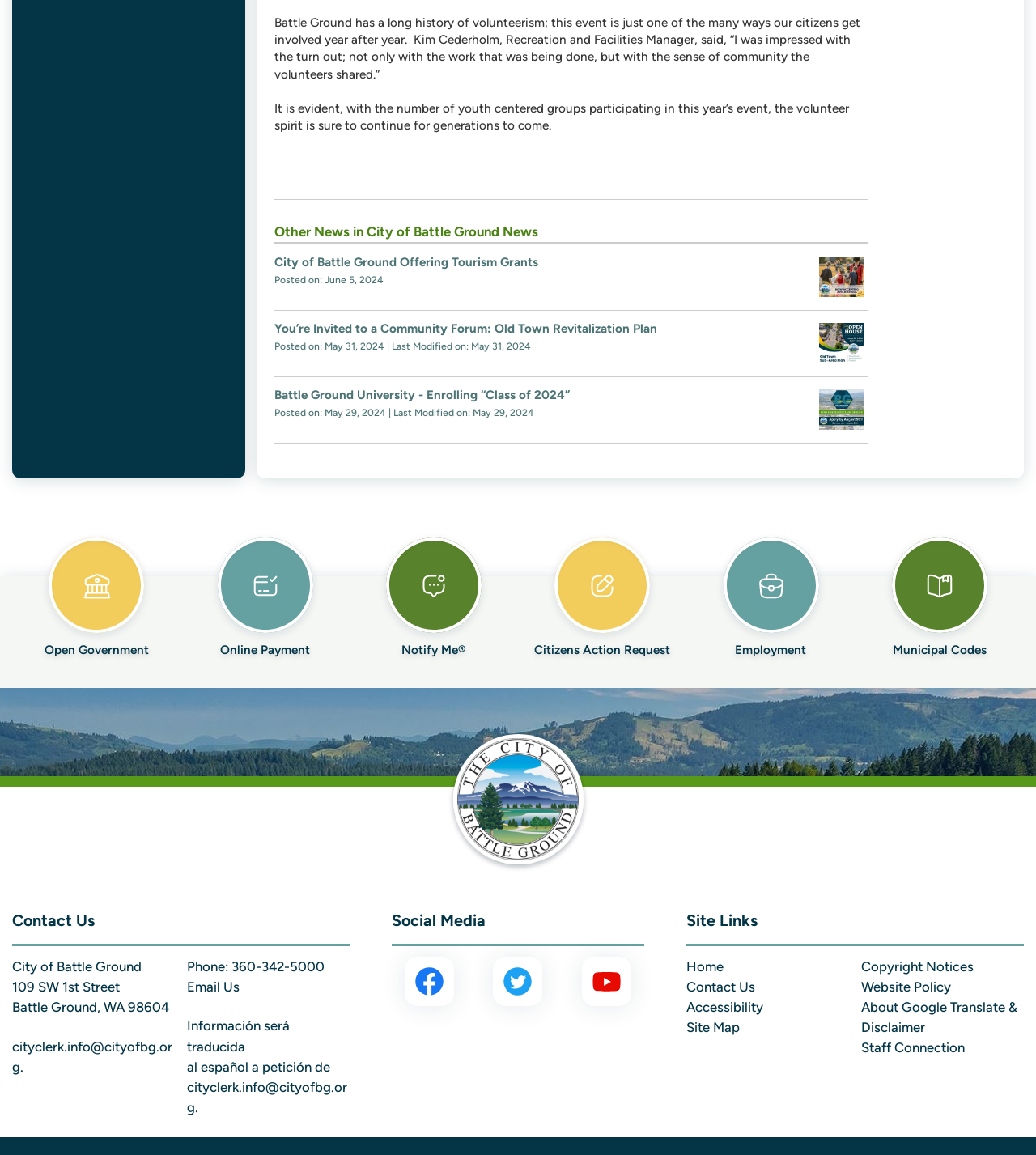How many social media links are available?
Offer a detailed and exhaustive answer to the question.

In the 'Social Media' section of the webpage, there are three links to edit, which are likely links to the city's social media profiles.